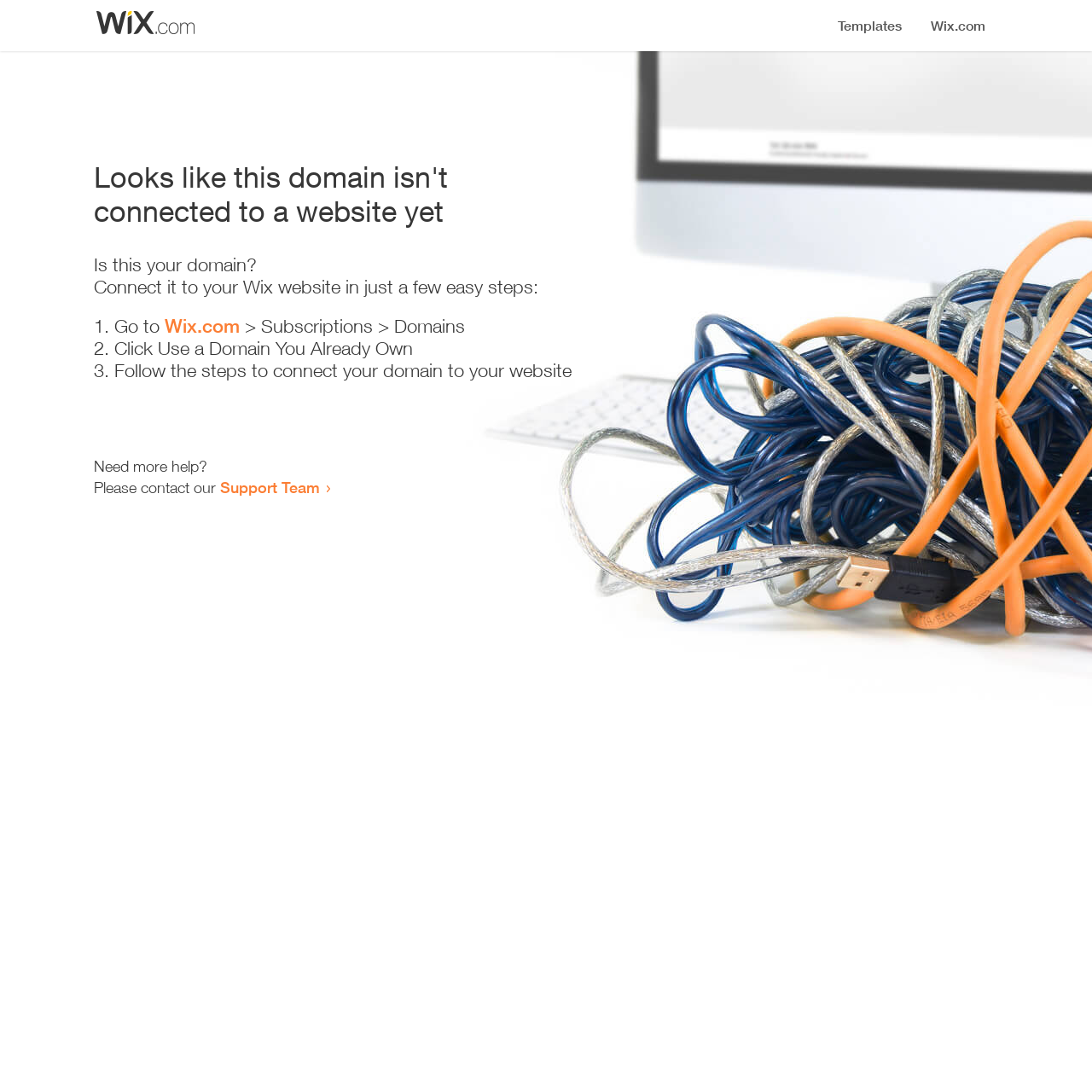Where can I get more help?
Using the visual information, reply with a single word or short phrase.

Support Team